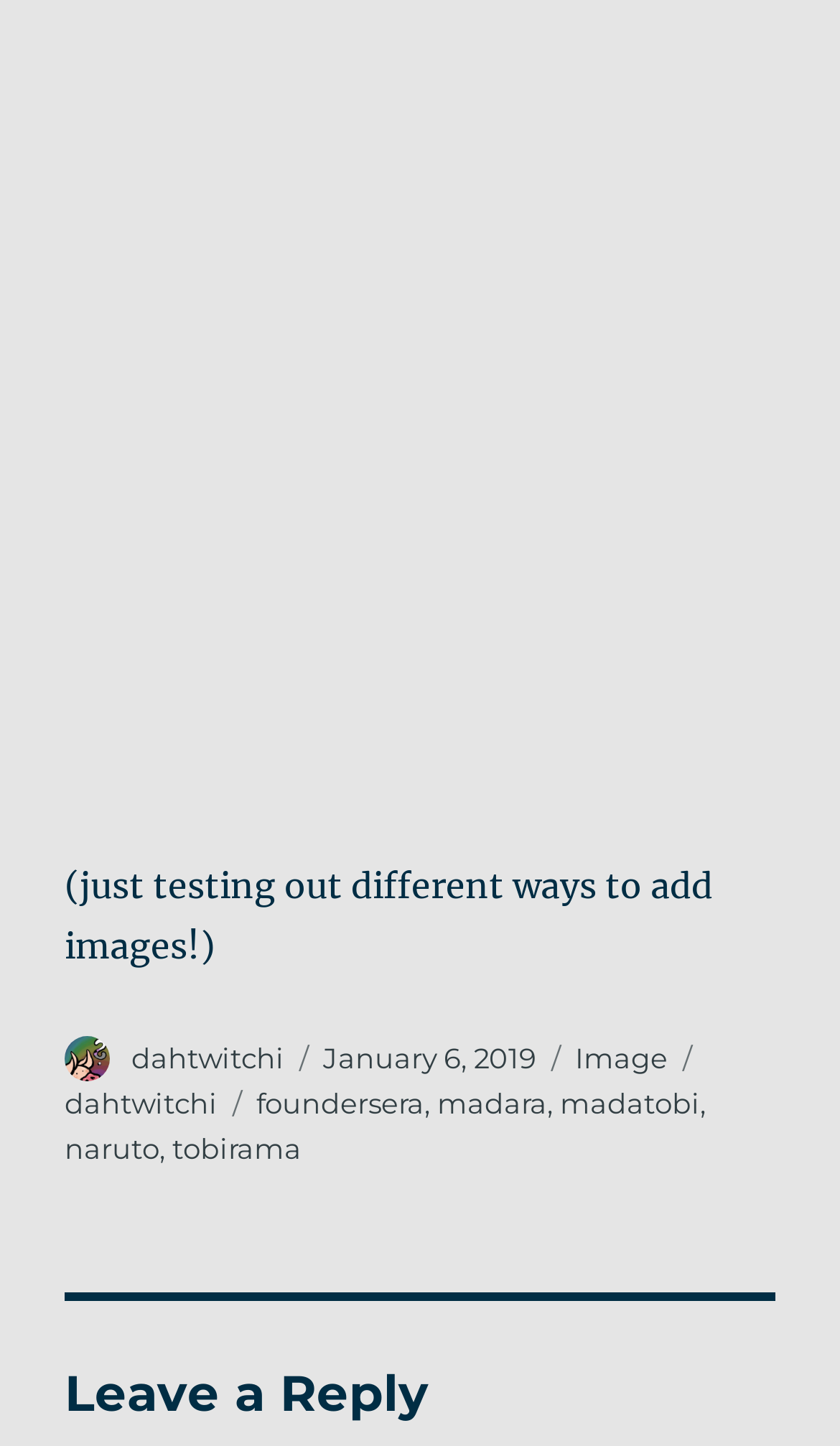What is the date of this post?
Based on the screenshot, provide your answer in one word or phrase.

January 6, 2019